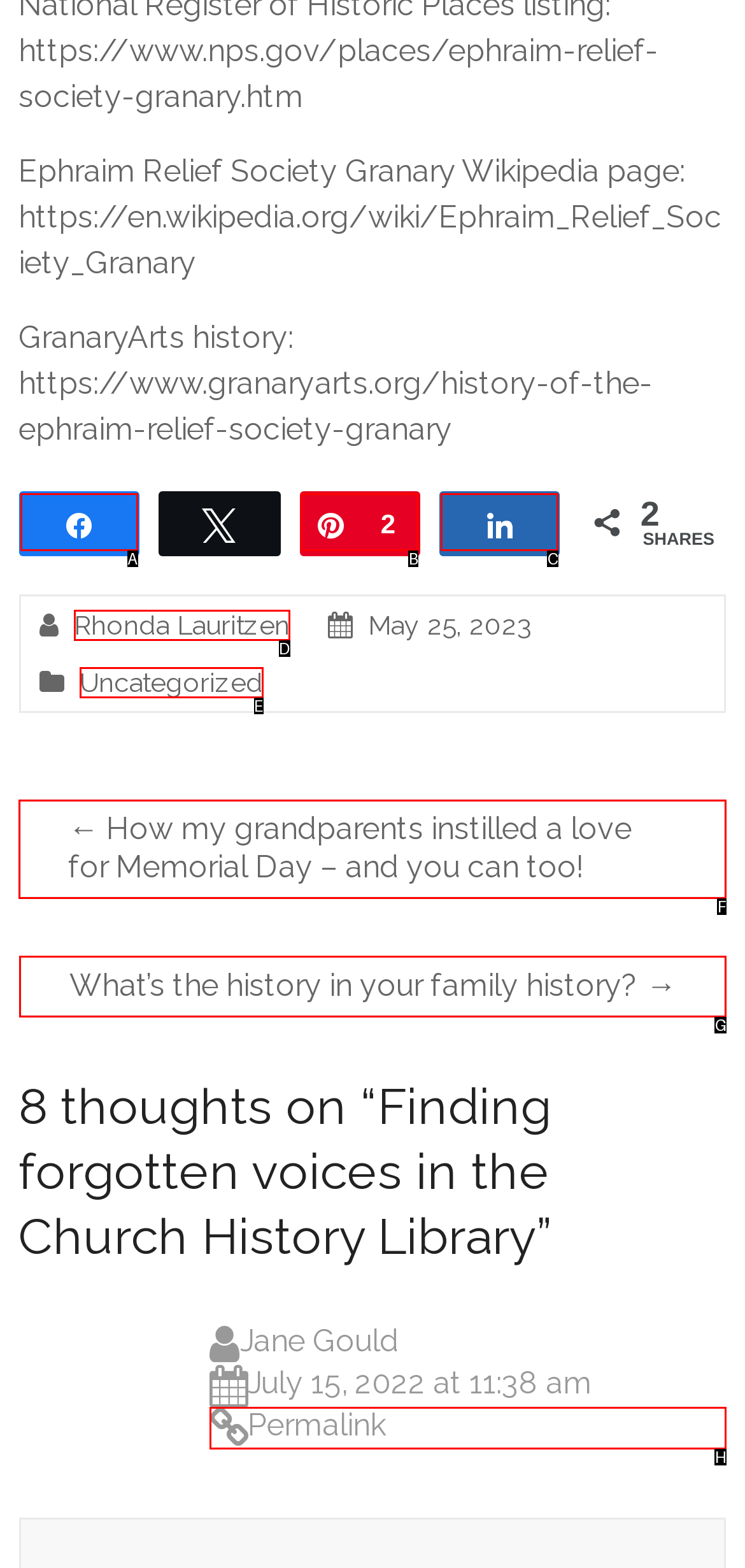Select the letter of the UI element you need to click on to fulfill this task: Read the previous article. Write down the letter only.

F